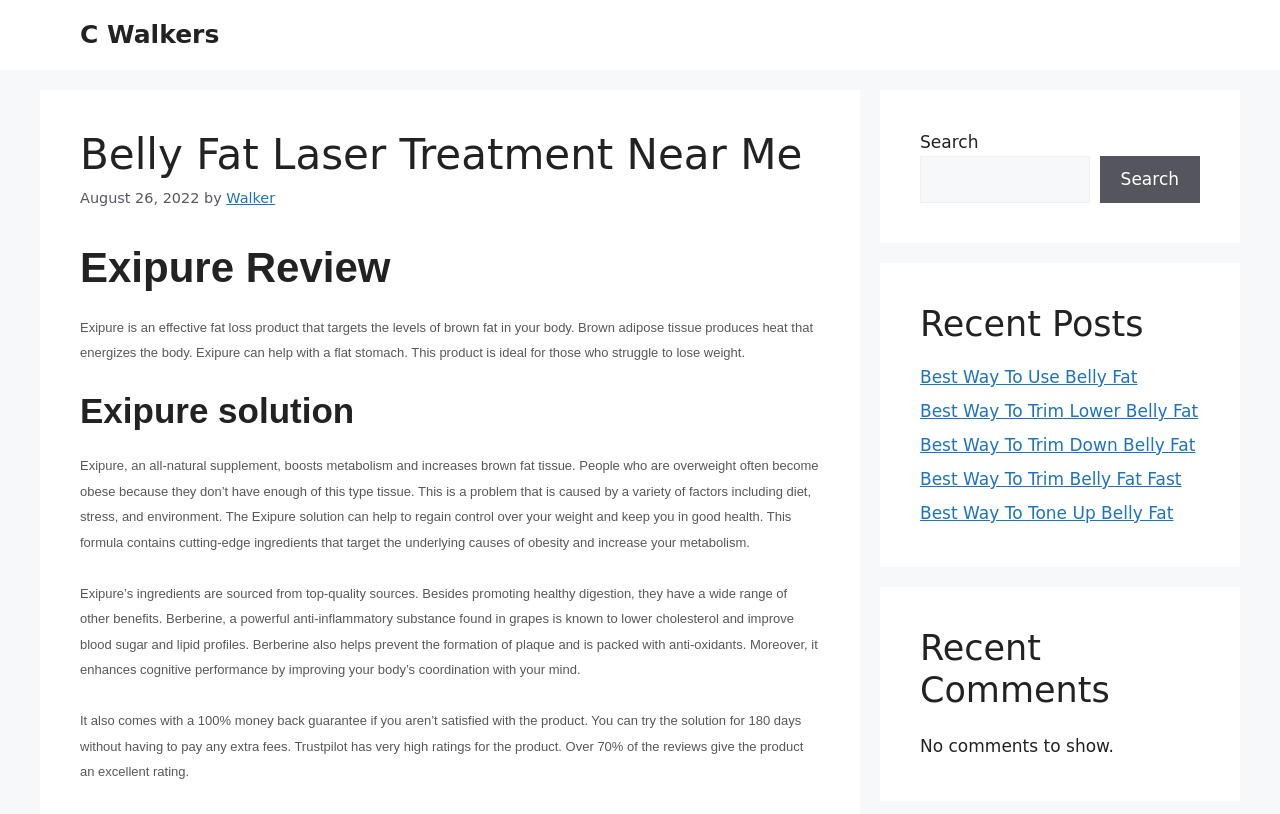Determine the bounding box coordinates of the clickable element necessary to fulfill the instruction: "Click on the 'Best Way To Use Belly Fat' link". Provide the coordinates as four float numbers within the 0 to 1 range, i.e., [left, top, right, bottom].

[0.719, 0.451, 0.889, 0.475]